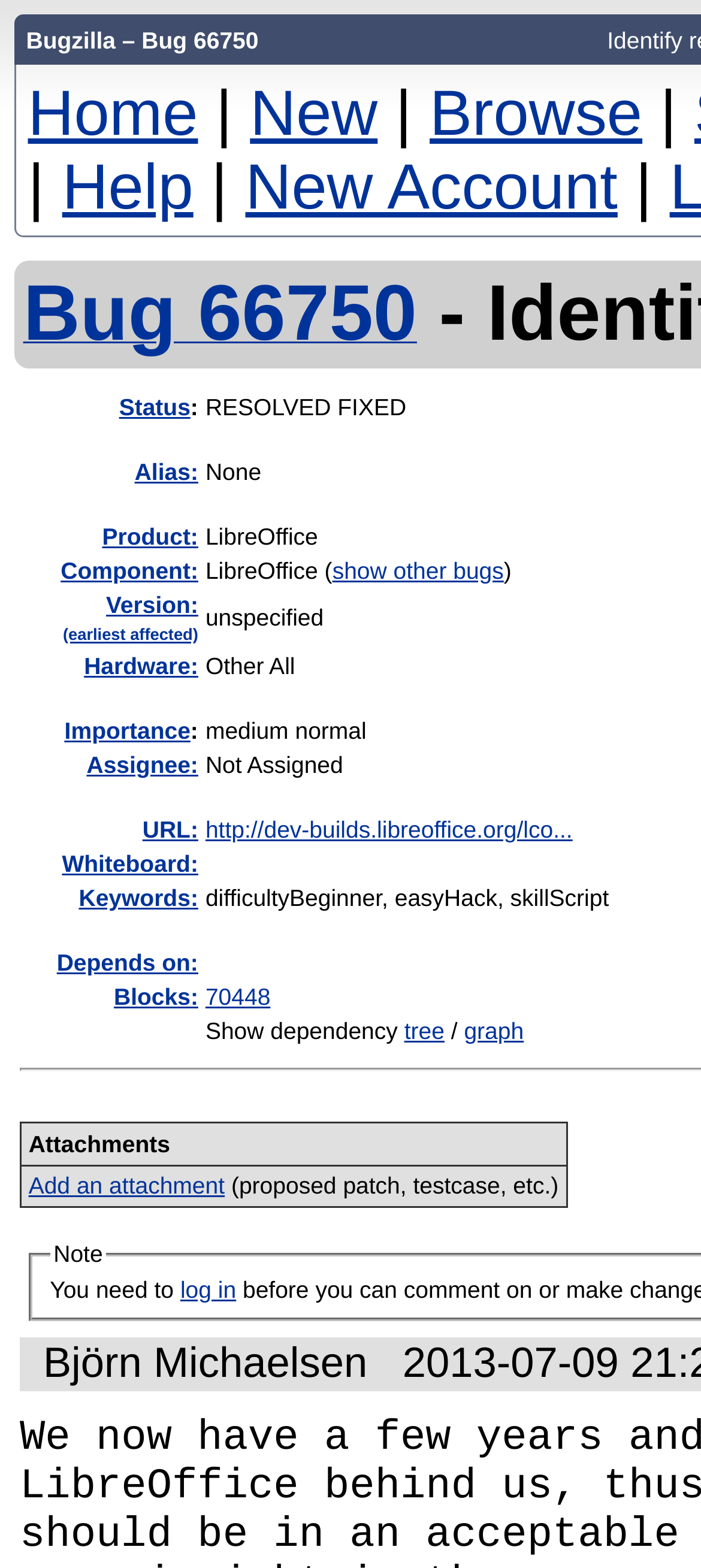Please identify the bounding box coordinates of the element on the webpage that should be clicked to follow this instruction: "Click on the 'Home' link". The bounding box coordinates should be given as four float numbers between 0 and 1, formatted as [left, top, right, bottom].

[0.04, 0.049, 0.282, 0.095]